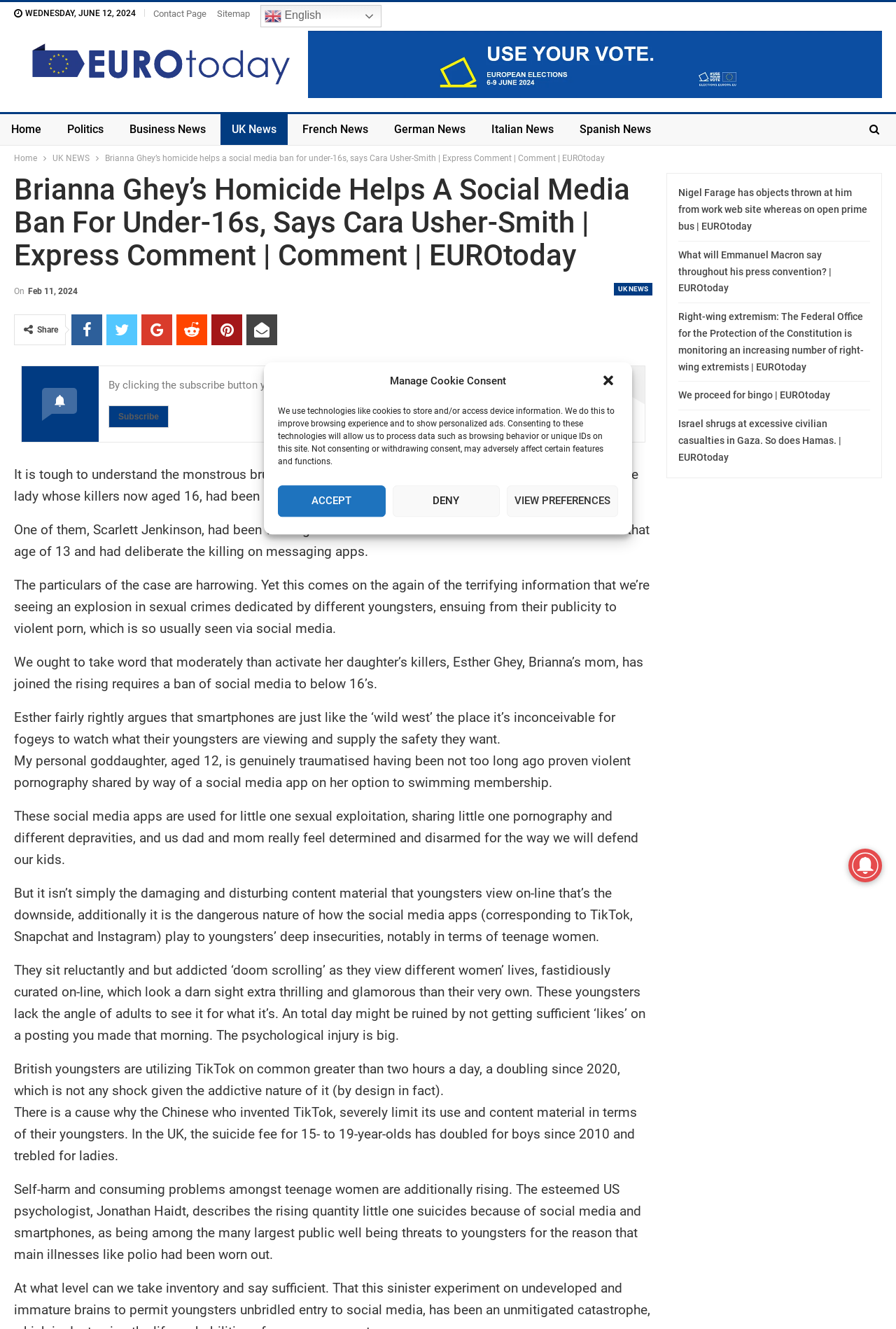How many hours do British children spend on TikTok on average?
Please use the image to provide a one-word or short phrase answer.

more than two hours